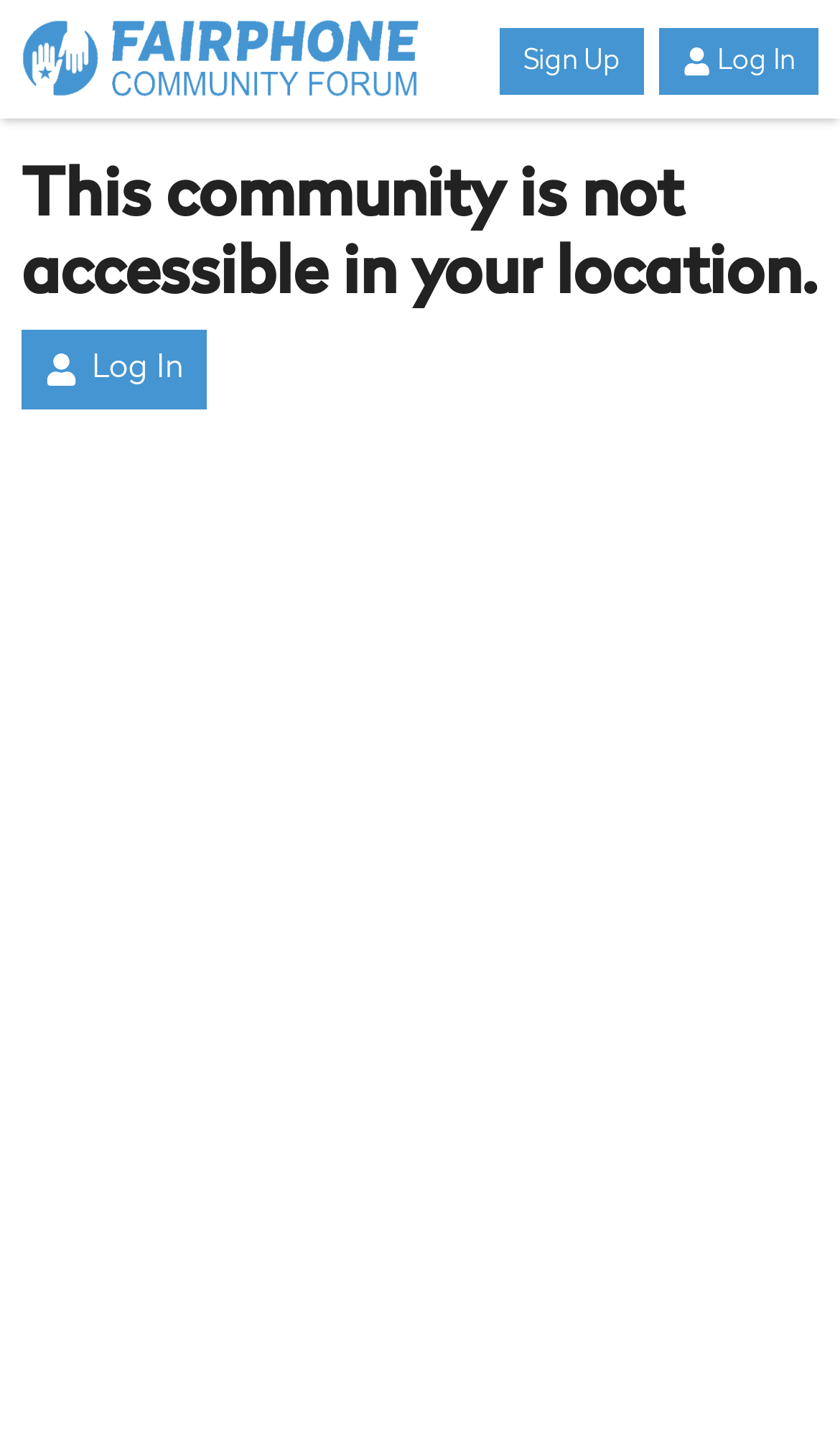Using the given description, provide the bounding box coordinates formatted as (top-left x, top-left y, bottom-right x, bottom-right y), with all values being floating point numbers between 0 and 1. Description: Sign Up

[0.595, 0.02, 0.767, 0.067]